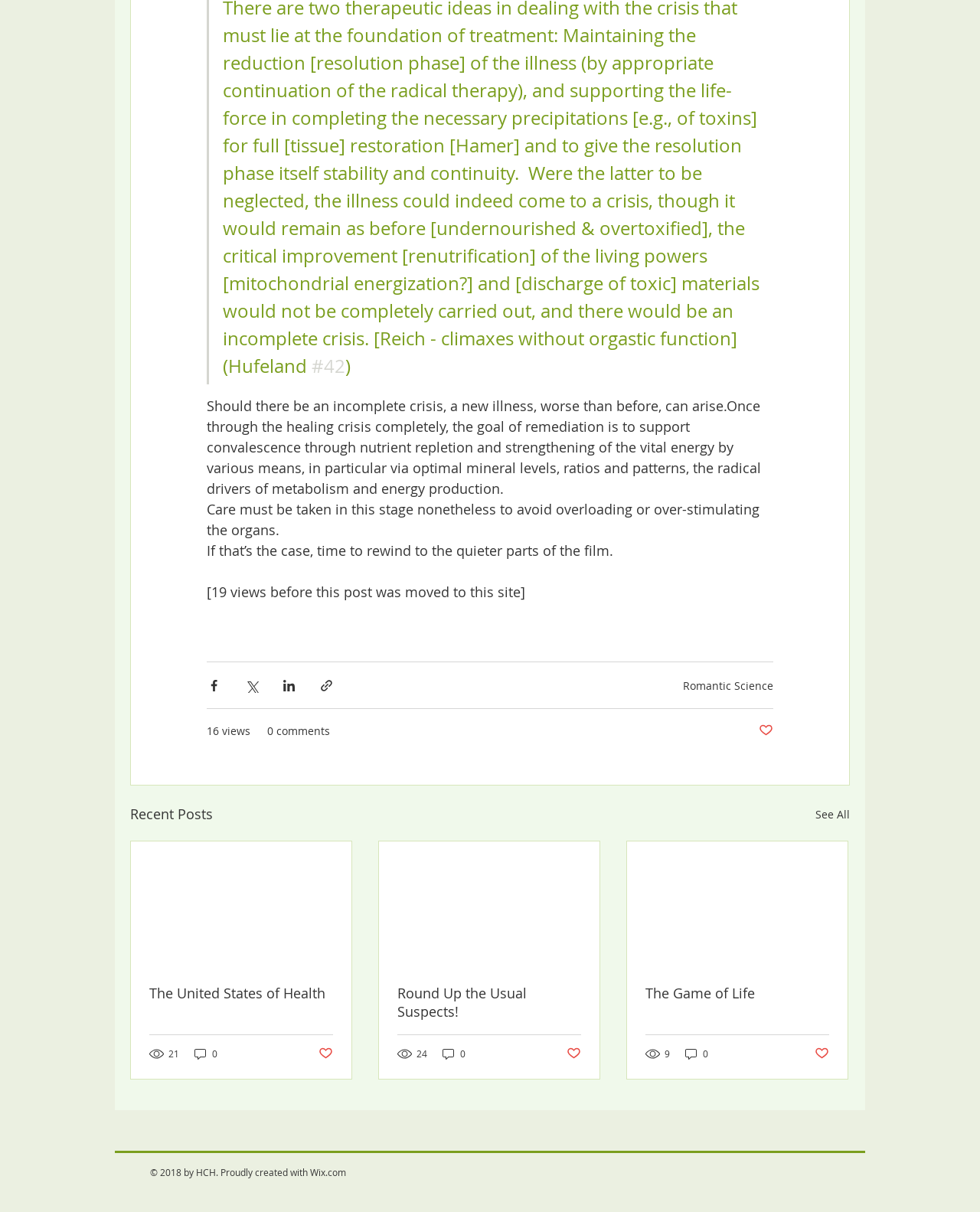How many comments does the third article have?
Based on the visual information, provide a detailed and comprehensive answer.

The third article has 0 comments, as indicated by the text '0 comments' below the article title.